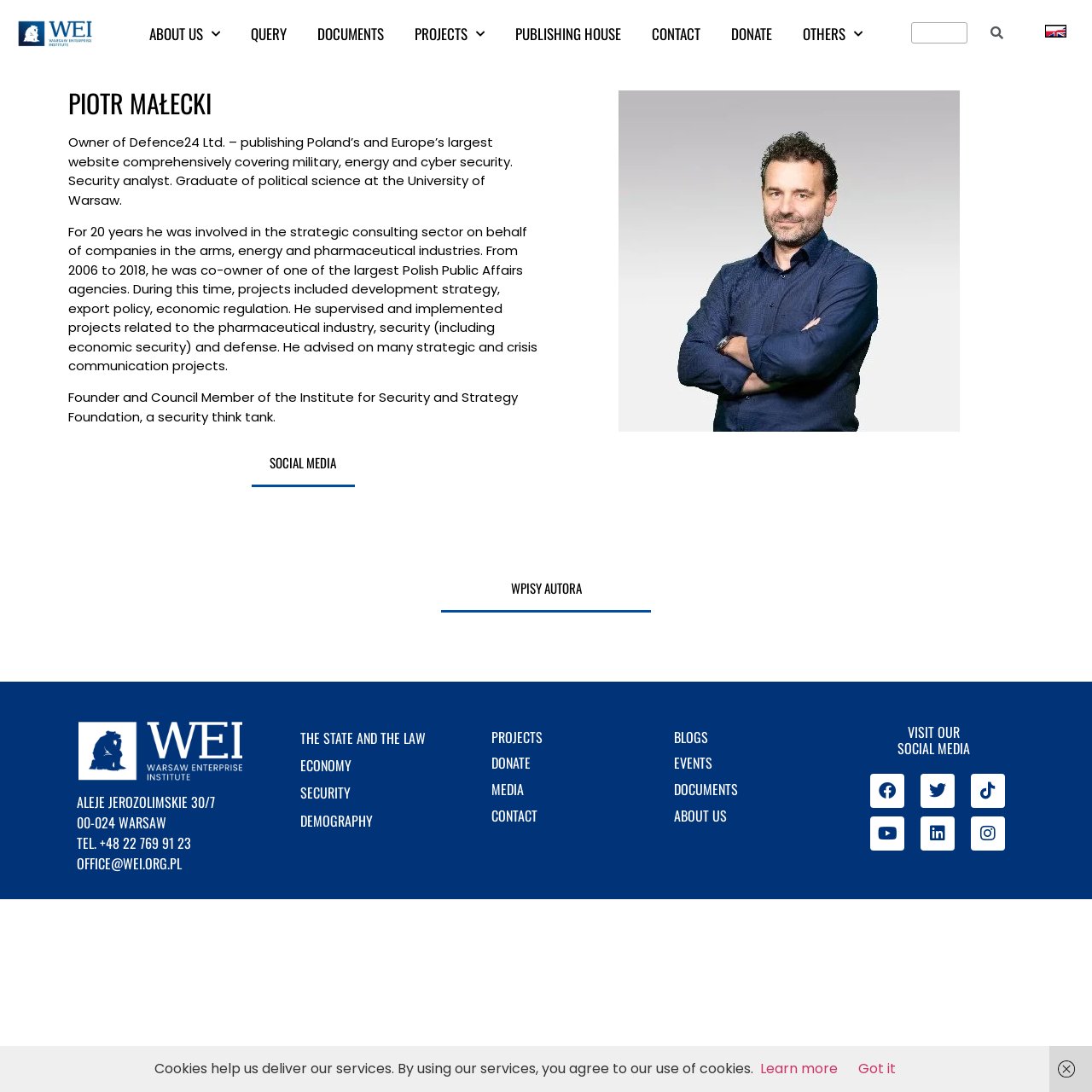Please determine the bounding box coordinates of the section I need to click to accomplish this instruction: "Read Piotr Małecki's biography".

[0.062, 0.122, 0.47, 0.191]